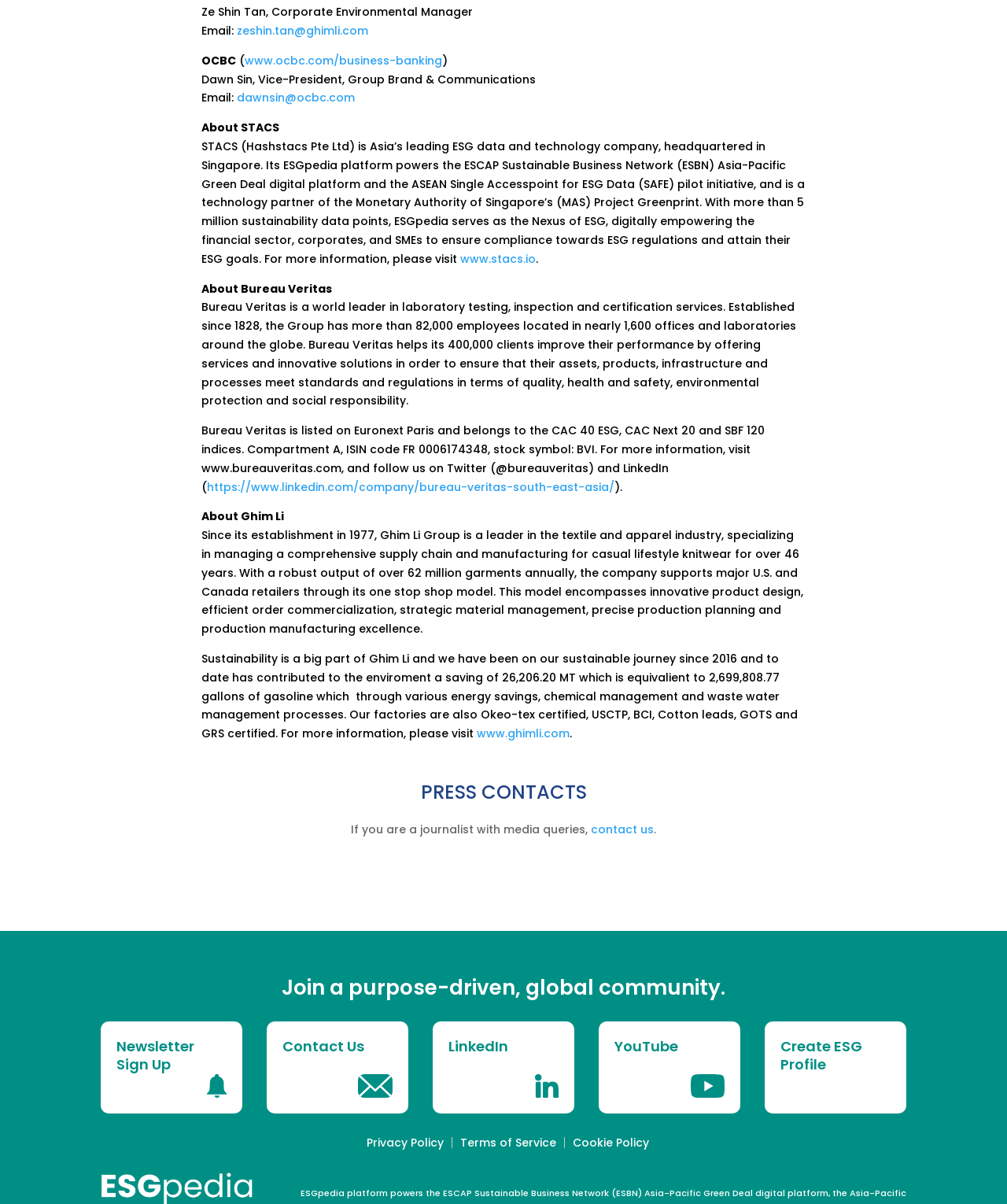What is Ghim Li's contribution to the environment?
Please provide a single word or phrase based on the screenshot.

Saving 26,206.20 MT of environment